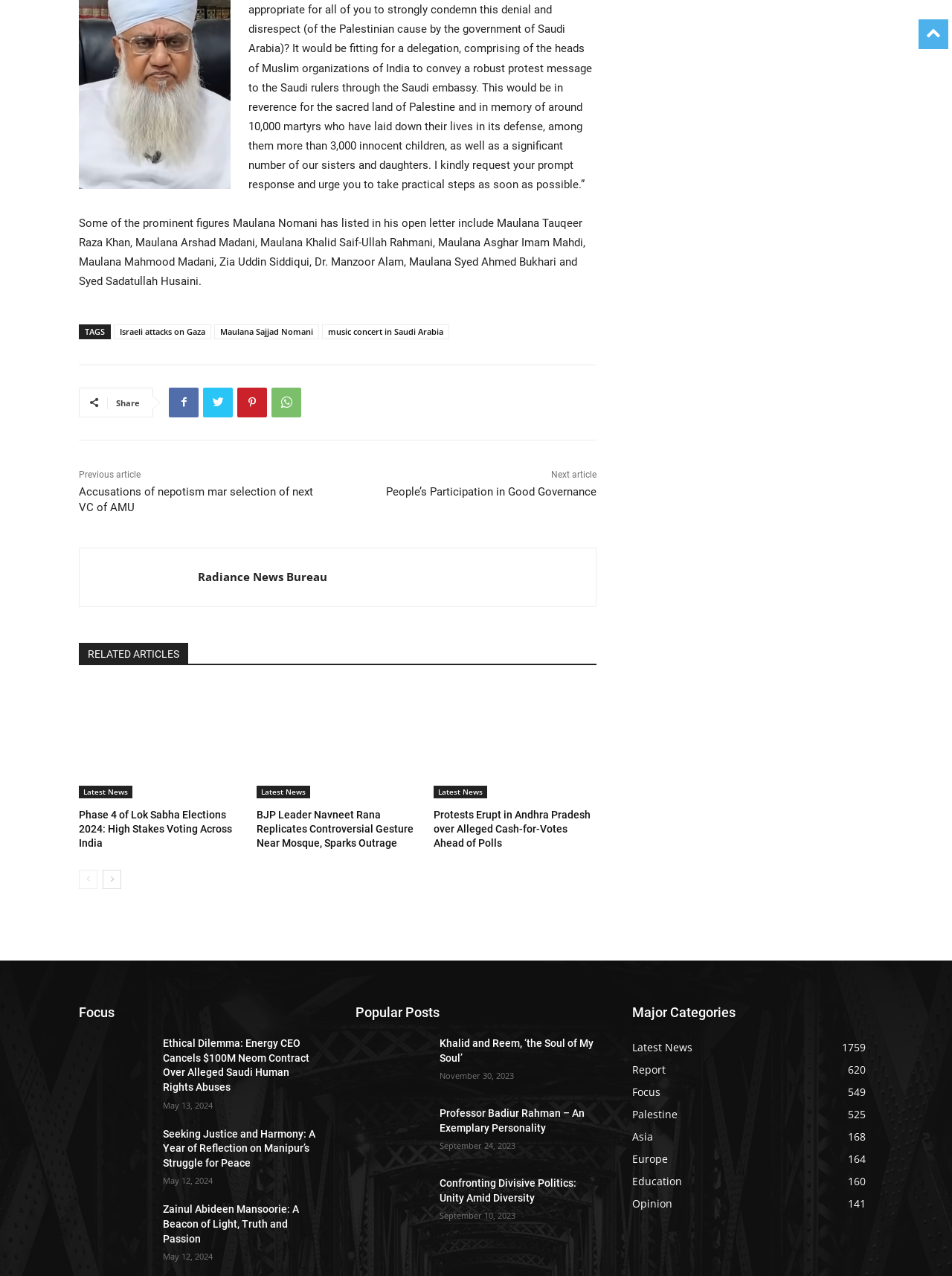Please indicate the bounding box coordinates of the element's region to be clicked to achieve the instruction: "View the 'Latest News' category". Provide the coordinates as four float numbers between 0 and 1, i.e., [left, top, right, bottom].

[0.083, 0.616, 0.139, 0.625]